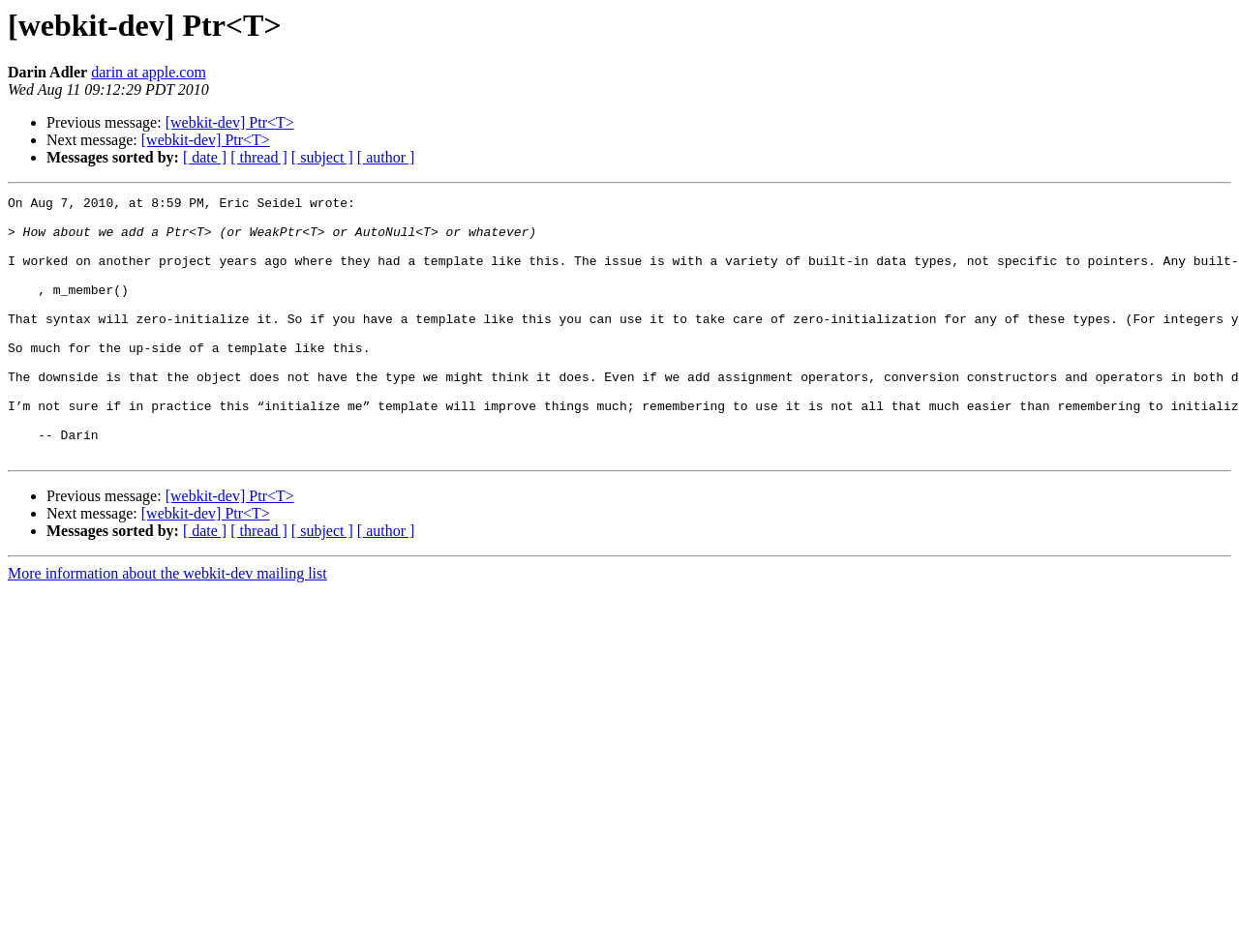Predict the bounding box of the UI element based on this description: "[webkit-dev] Ptr<T>".

[0.114, 0.139, 0.218, 0.156]